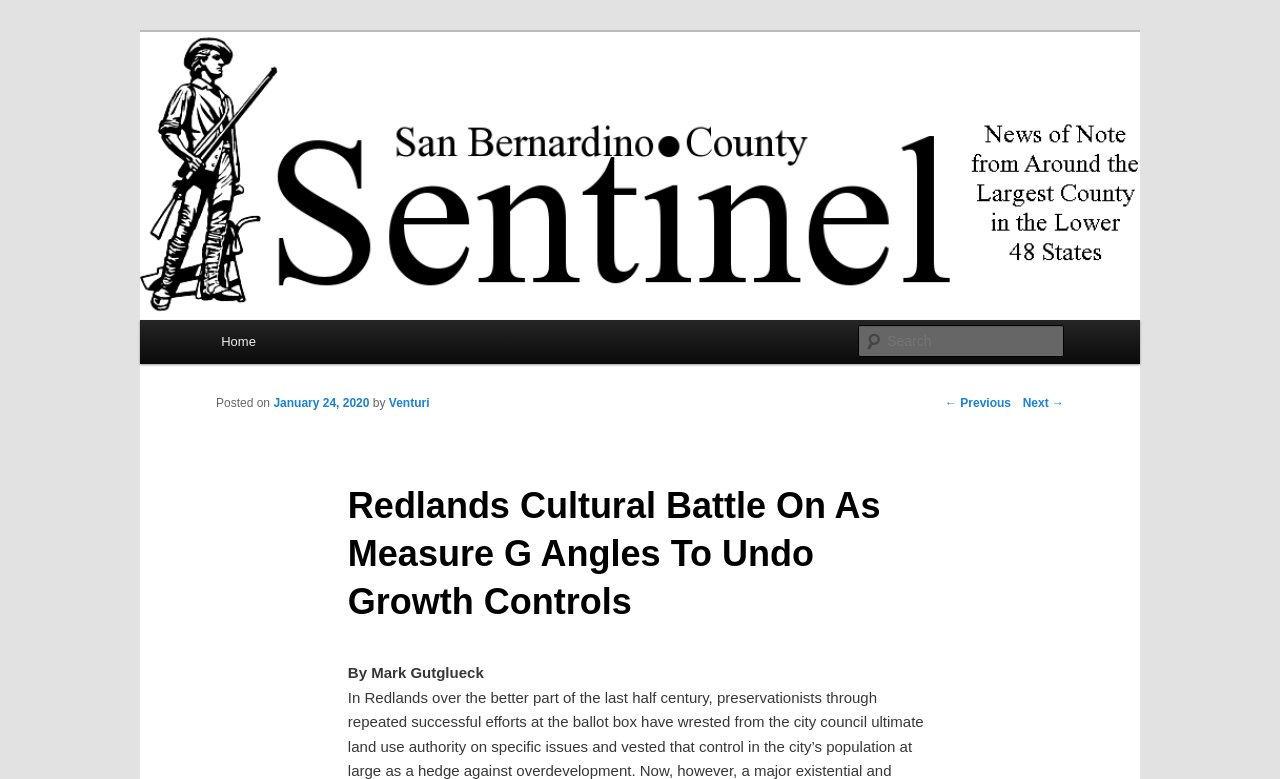When was the article posted?
Please respond to the question thoroughly and include all relevant details.

The date of the article can be found next to the 'Posted on' static text element, where it says 'January 24, 2020' in a link element.